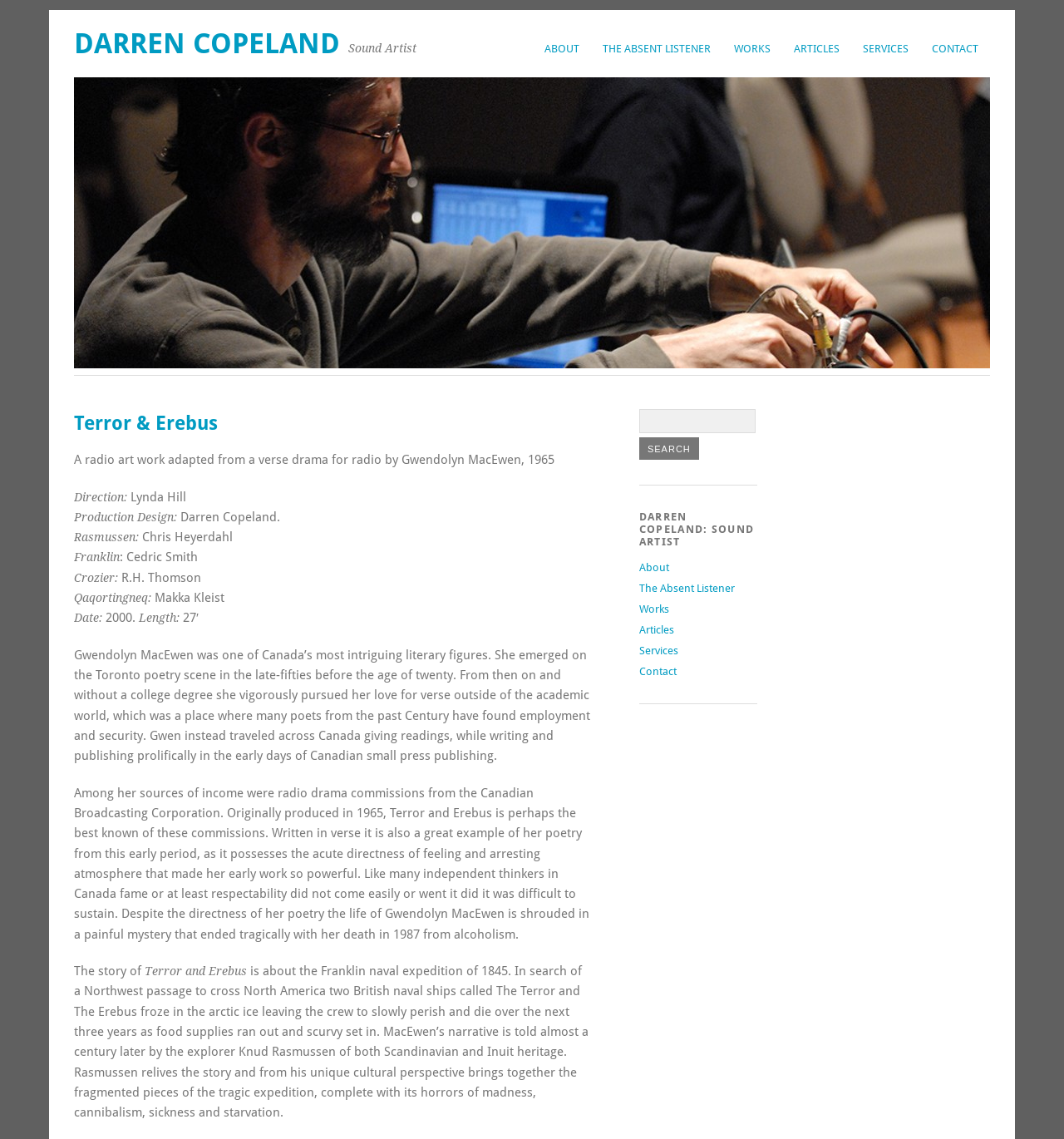Given the element description The Absent Listener, predict the bounding box coordinates for the UI element in the webpage screenshot. The format should be (top-left x, top-left y, bottom-right x, bottom-right y), and the values should be between 0 and 1.

[0.555, 0.031, 0.679, 0.055]